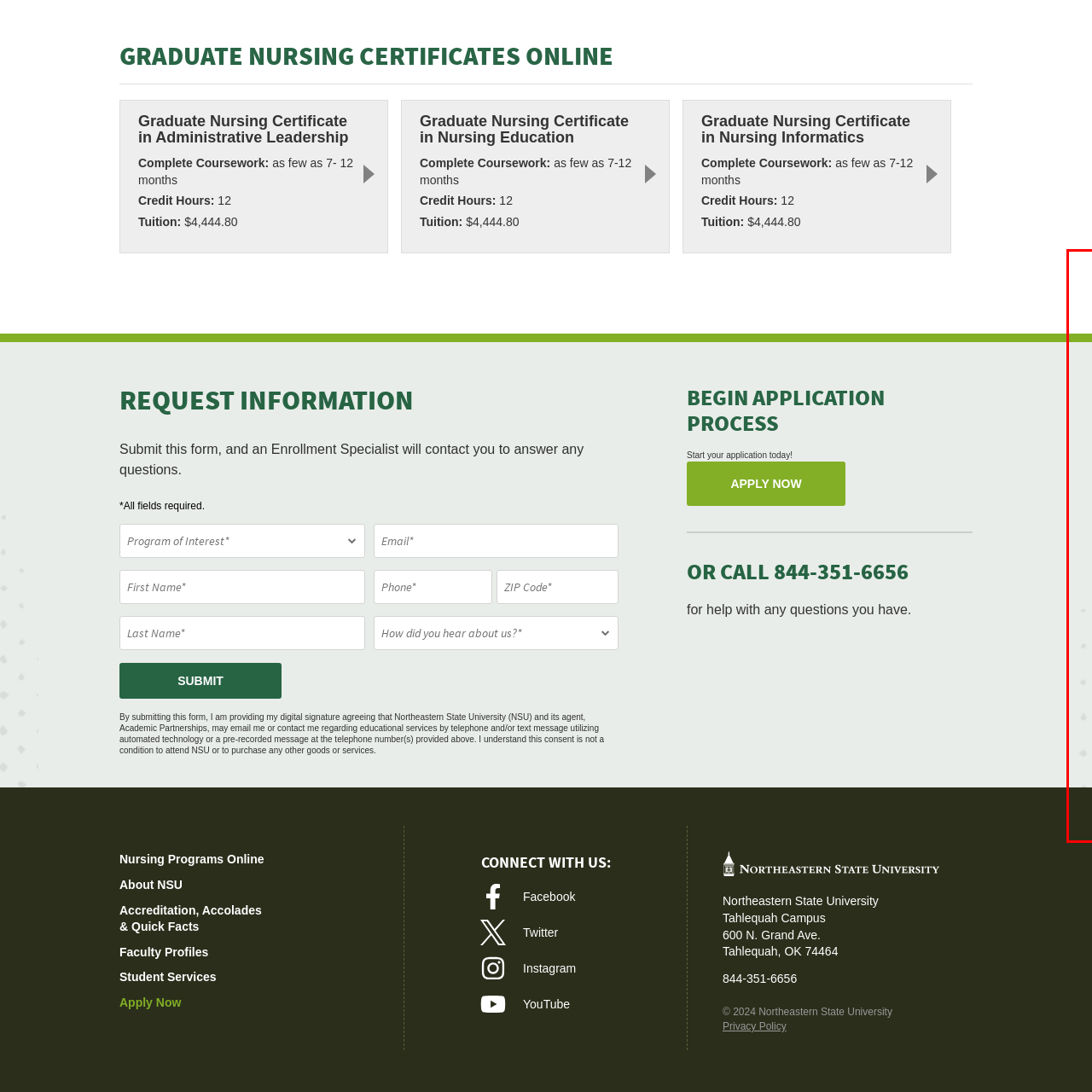Generate a detailed caption for the image within the red outlined area.

The image likely features the Northeastern State University logo, which is a significant visual element representing the institution's identity. It may be displayed prominently on a webpage related to their graduate nursing certificates, emphasizing the university's commitment to offering advanced nursing education online. The surrounding context suggests that this educational program is designed to provide opportunities for professional advancement, targeting prospective students interested in specialized areas such as administrative leadership, nursing education, and nursing informatics. The clean and professional design reflects the university's modern approach to online education, targeting a diverse audience eager to enhance their qualifications in nursing.